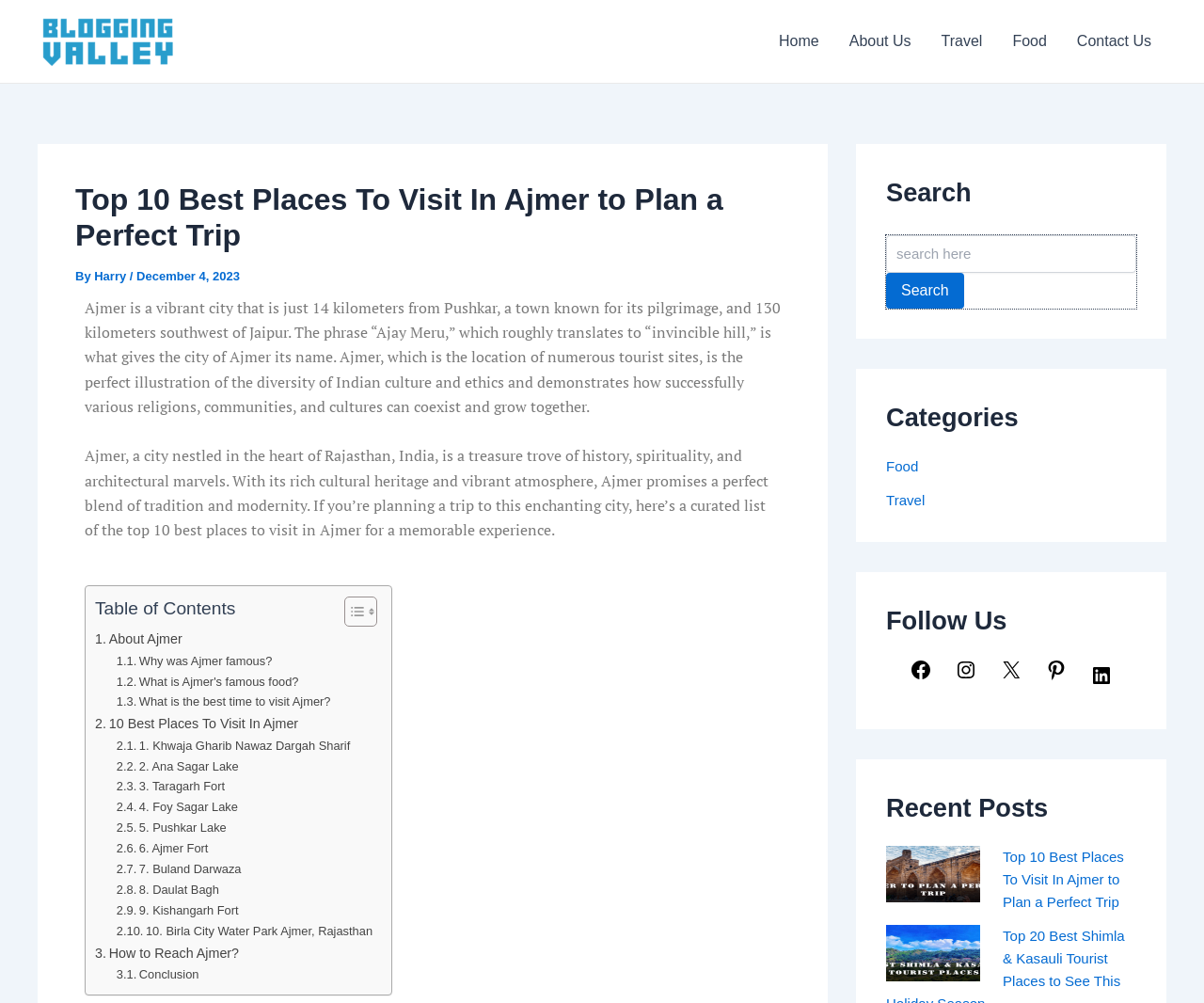Please provide a comprehensive answer to the question below using the information from the image: How many links are in the navigation menu?

I counted the links in the navigation menu, which are 'Home', 'About Us', 'Travel', 'Food', and 'Contact Us', totaling 6 links.